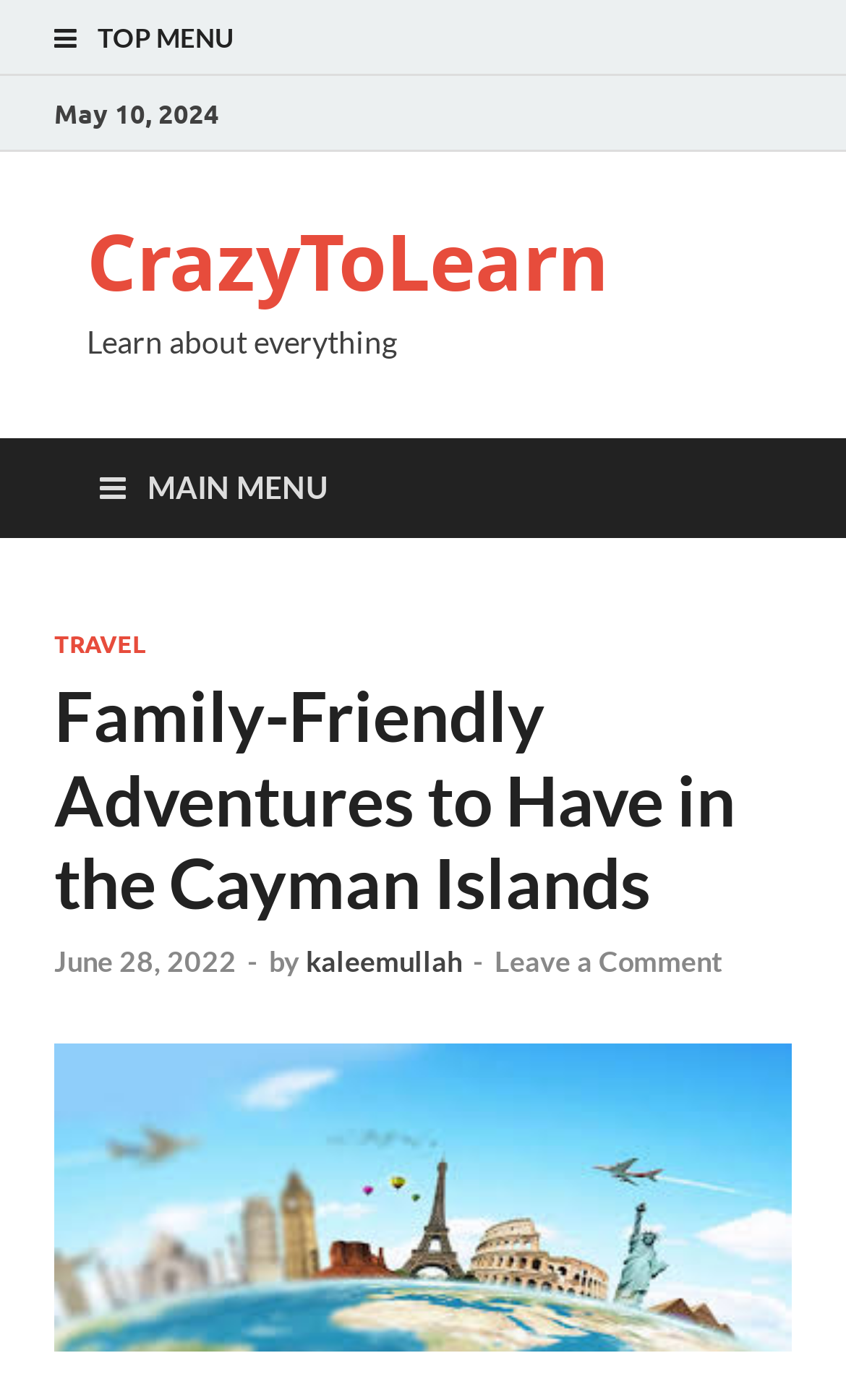Please identify the bounding box coordinates of the area I need to click to accomplish the following instruction: "Explore the 'MAIN MENU'".

[0.077, 0.313, 0.428, 0.384]